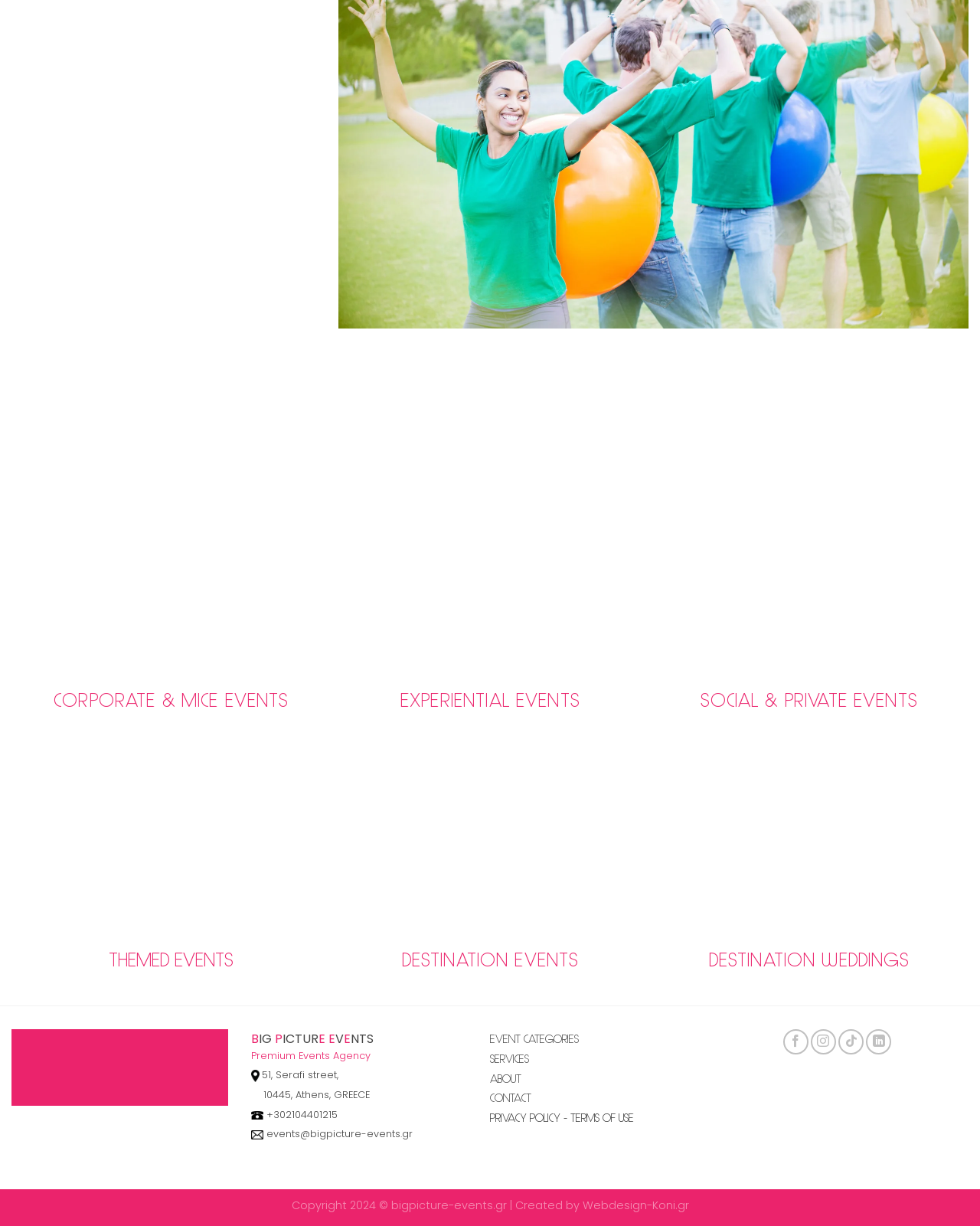Please find the bounding box for the UI component described as follows: "parent_node: Inspirational Keynote Speakers aria-label="Toggle"".

[0.012, 0.147, 0.042, 0.174]